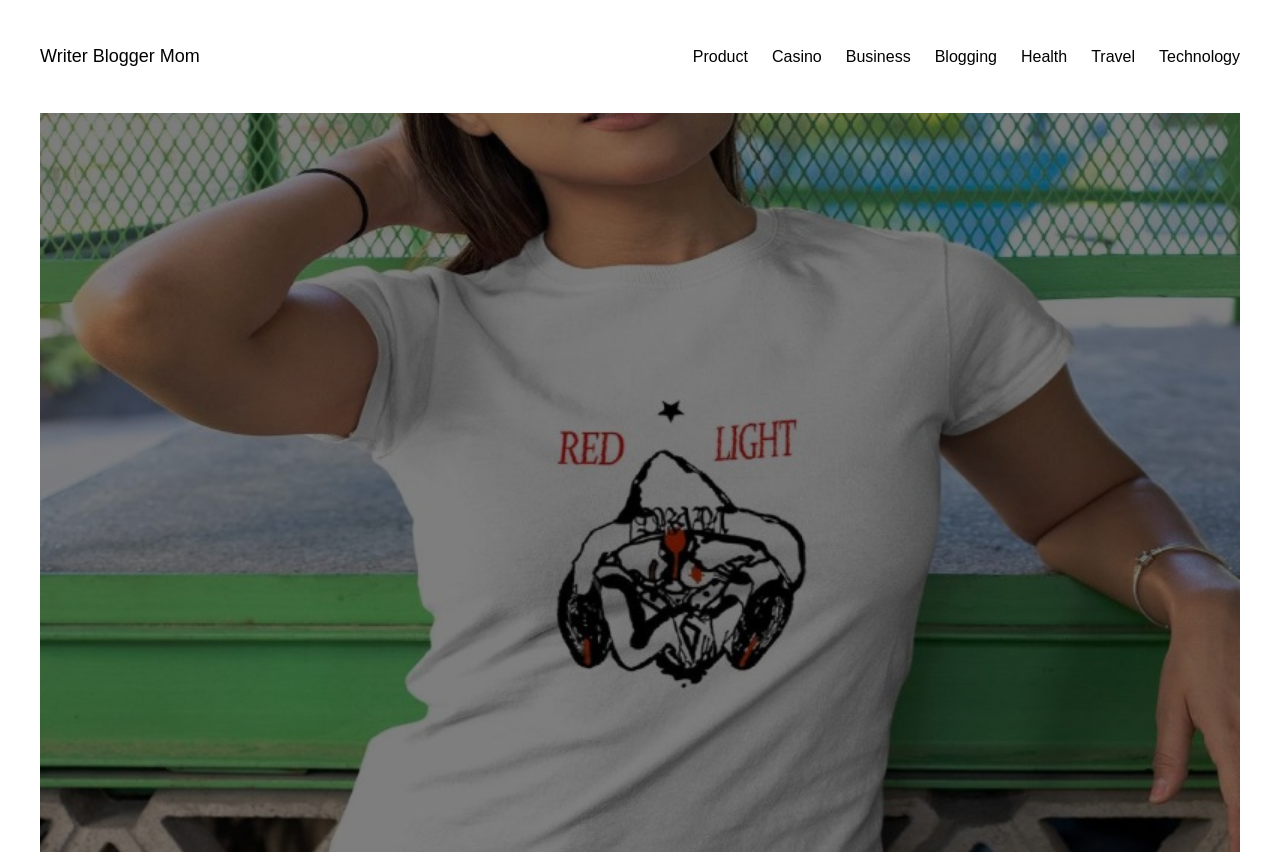Find and provide the bounding box coordinates for the UI element described here: "Beauty". The coordinates should be given as four float numbers between 0 and 1: [left, top, right, bottom].

None